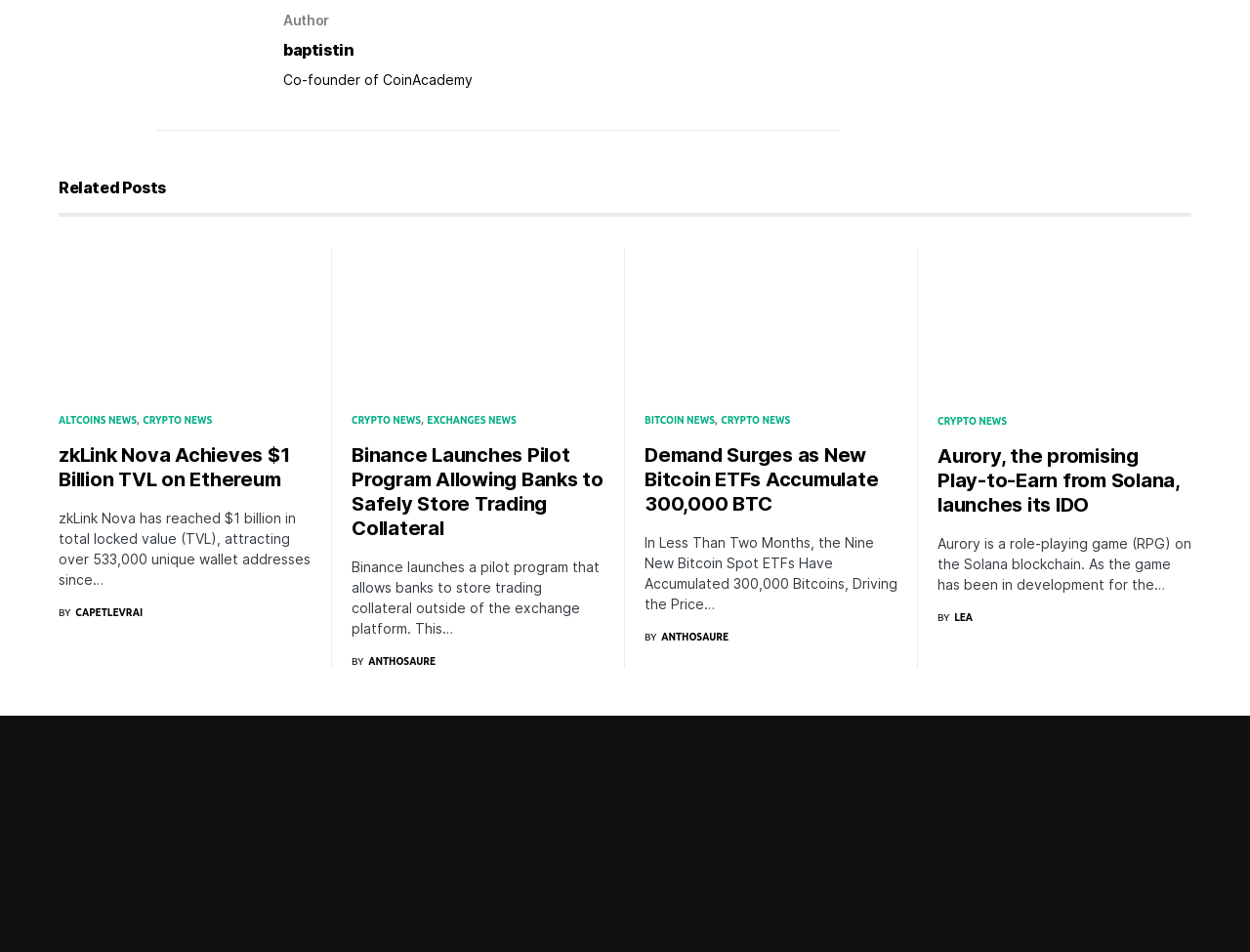What is the topic of the first article?
Look at the screenshot and give a one-word or phrase answer.

zkLink Nova